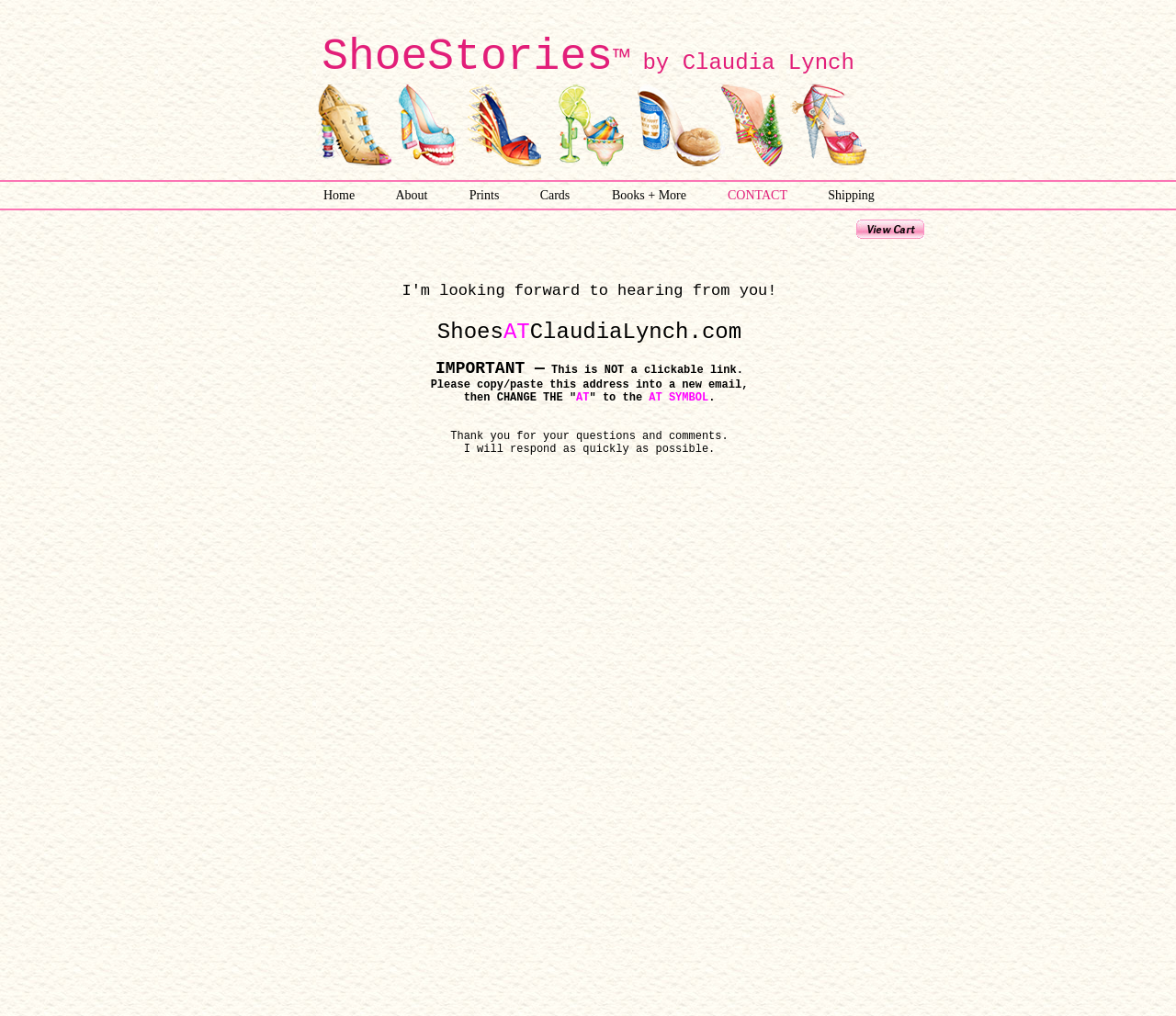Find the bounding box coordinates for the UI element whose description is: "Books + More". The coordinates should be four float numbers between 0 and 1, in the format [left, top, right, bottom].

[0.502, 0.177, 0.602, 0.208]